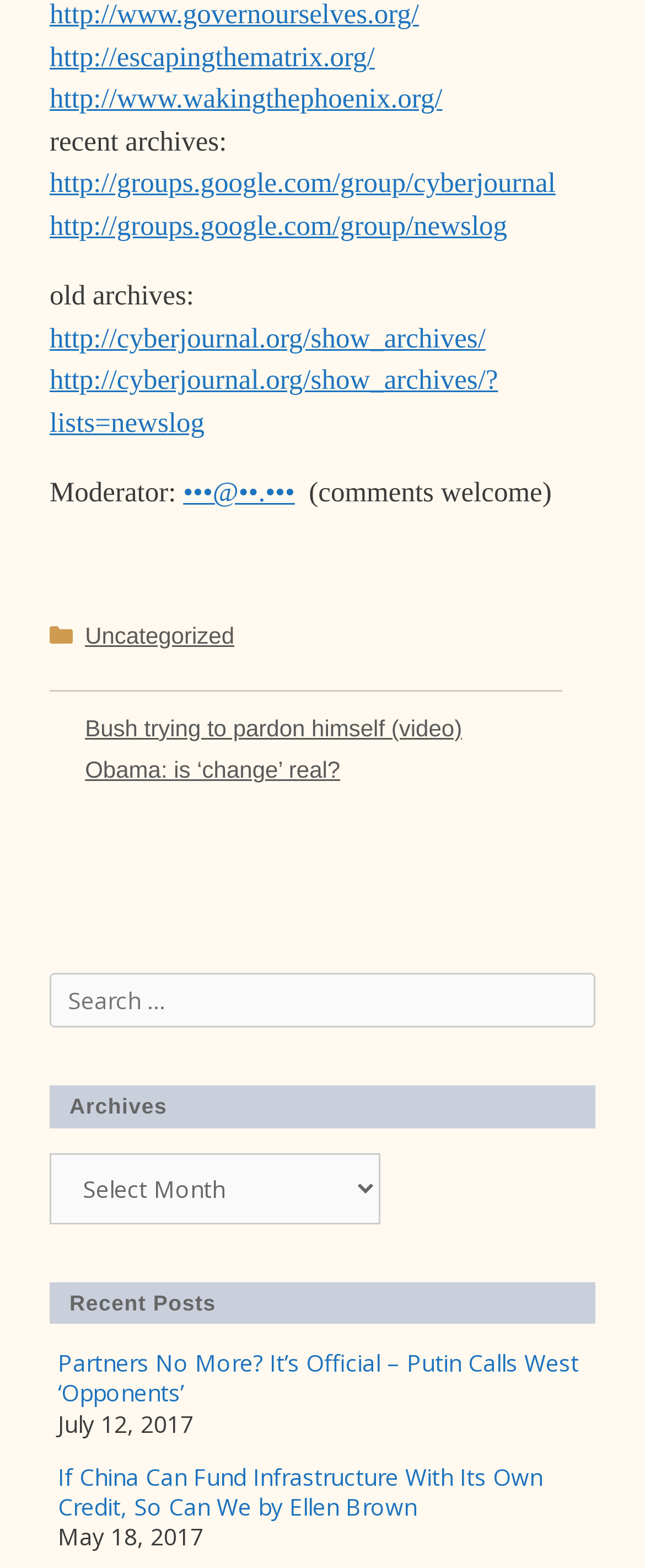Please predict the bounding box coordinates (top-left x, top-left y, bottom-right x, bottom-right y) for the UI element in the screenshot that fits the description: Obama: is ‘change’ real?

[0.132, 0.482, 0.528, 0.499]